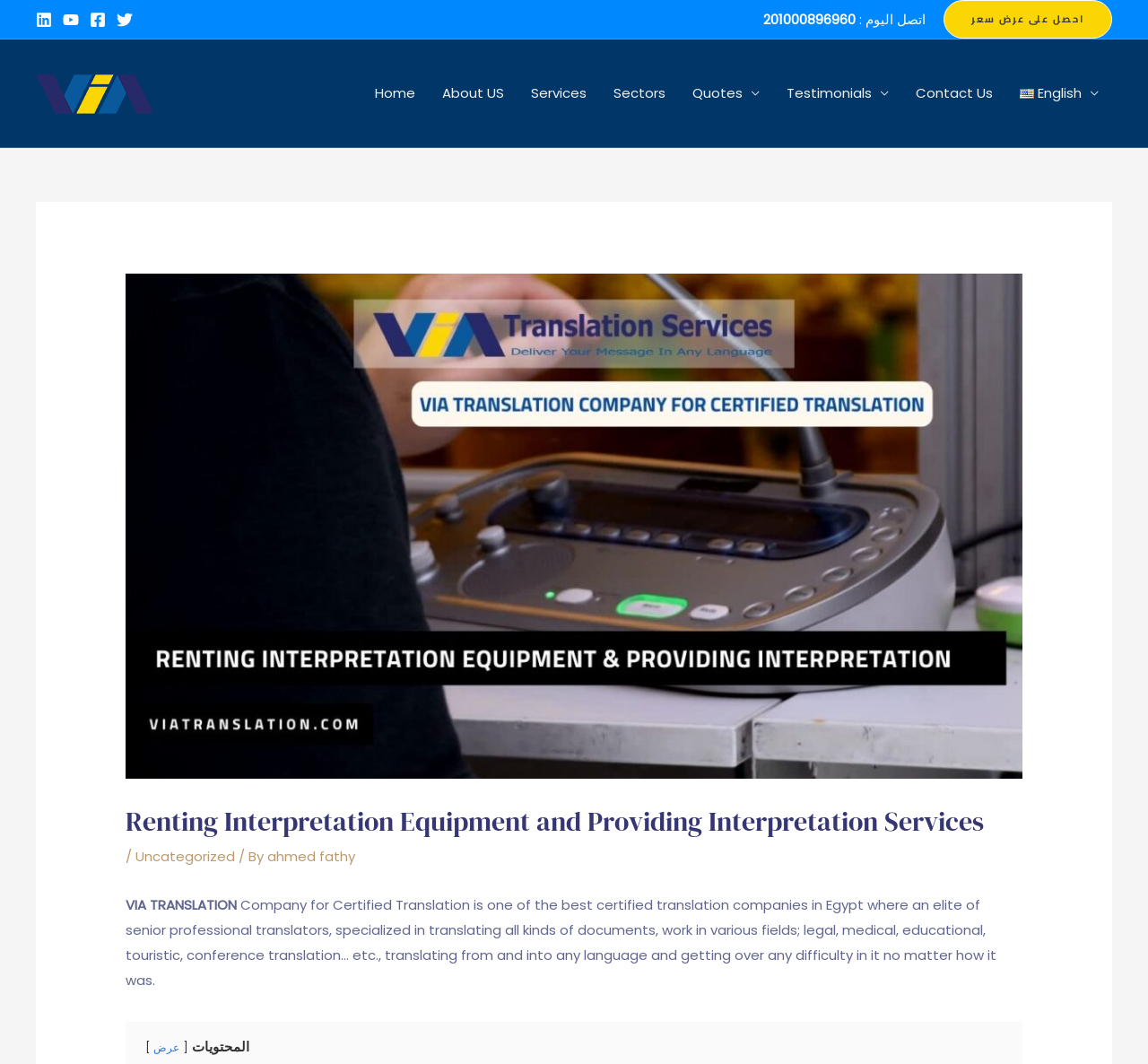Consider the image and give a detailed and elaborate answer to the question: 
How many social media links are there?

I counted the number of social media links by looking at the links at the top-right corner of the webpage, which are LinkedIn, YouTube, Facebook, and Twitter.